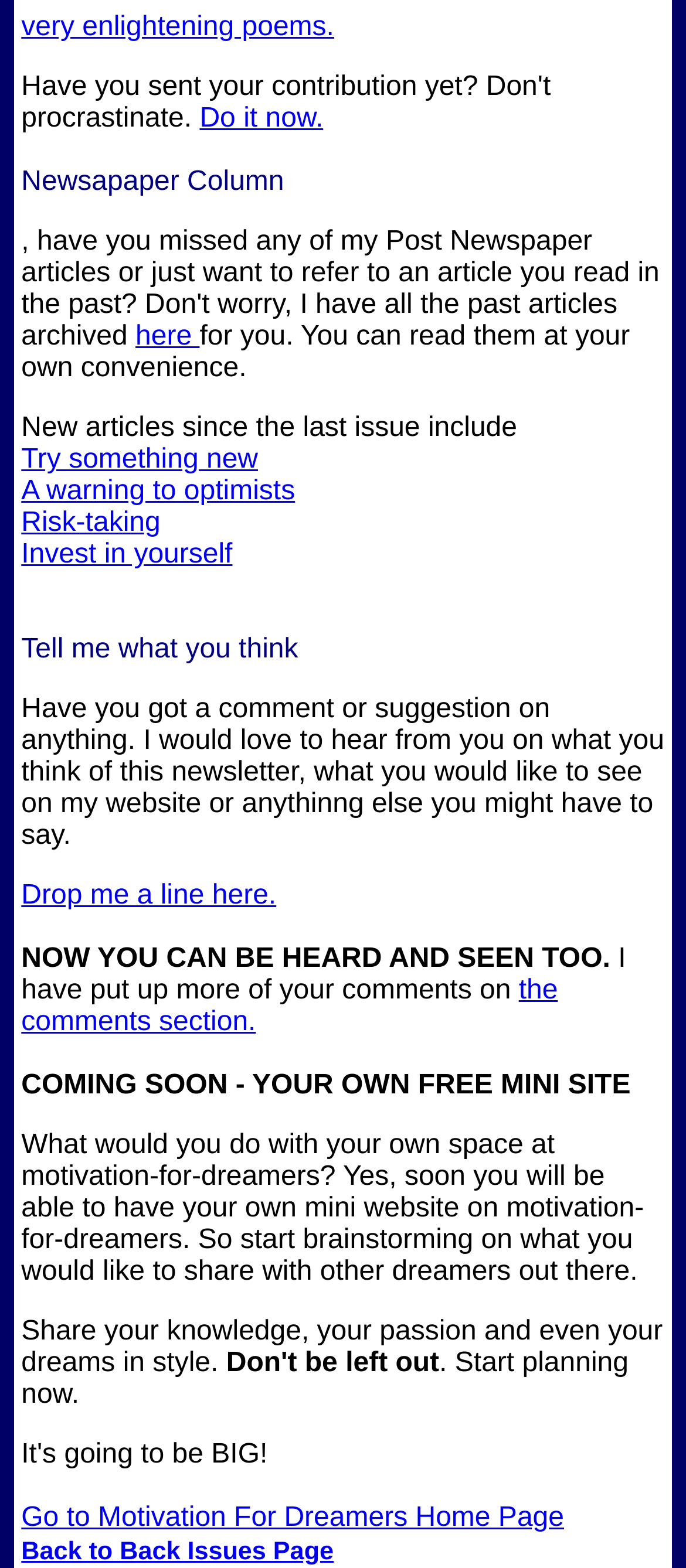Locate the bounding box coordinates of the clickable element to fulfill the following instruction: "Back to Back Issues Page". Provide the coordinates as four float numbers between 0 and 1 in the format [left, top, right, bottom].

[0.031, 0.98, 0.486, 0.998]